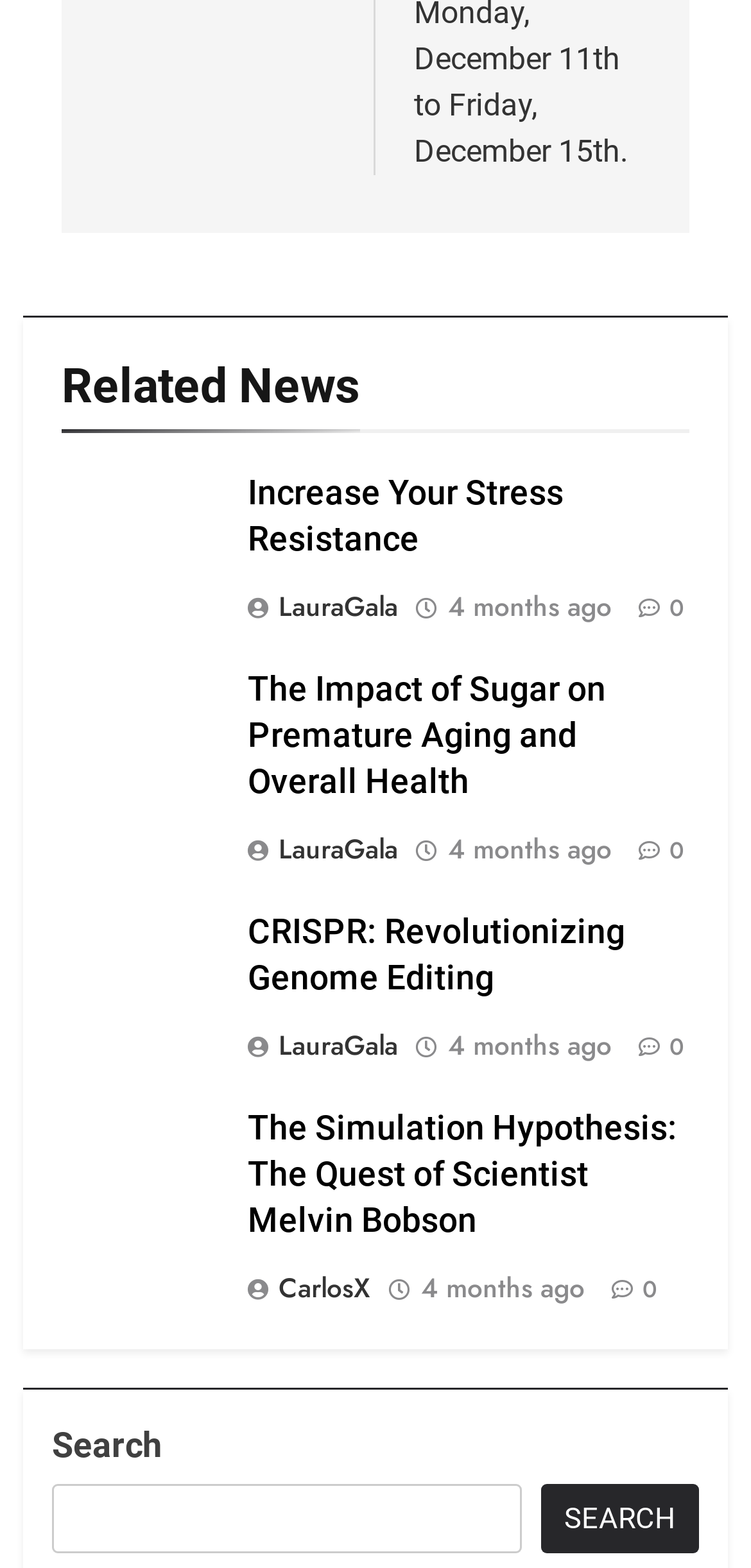Determine the bounding box coordinates of the clickable region to follow the instruction: "Read 'Increase Your Stress Resistance'".

[0.329, 0.302, 0.75, 0.356]